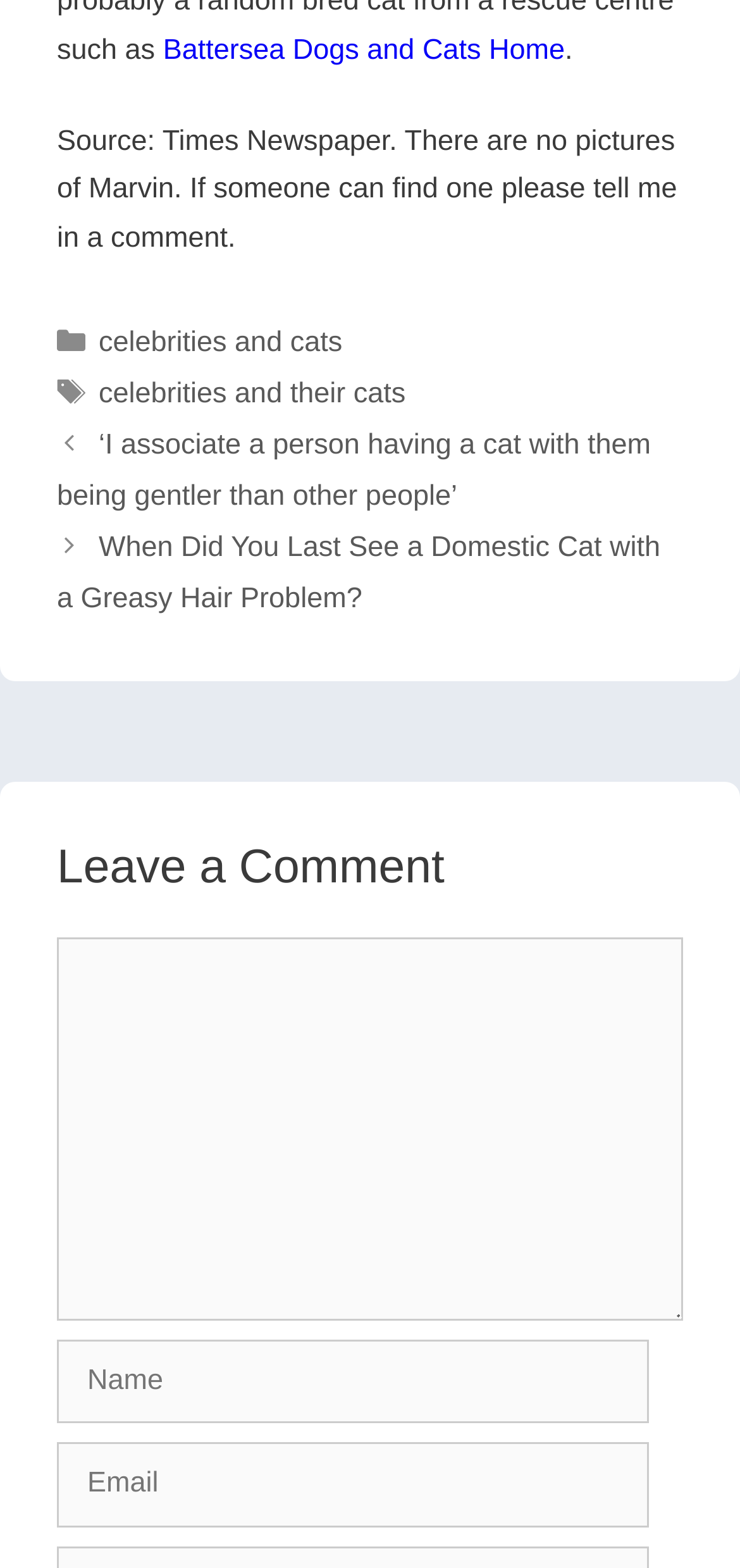Please specify the bounding box coordinates of the area that should be clicked to accomplish the following instruction: "Enter your email". The coordinates should consist of four float numbers between 0 and 1, i.e., [left, top, right, bottom].

[0.077, 0.92, 0.877, 0.974]